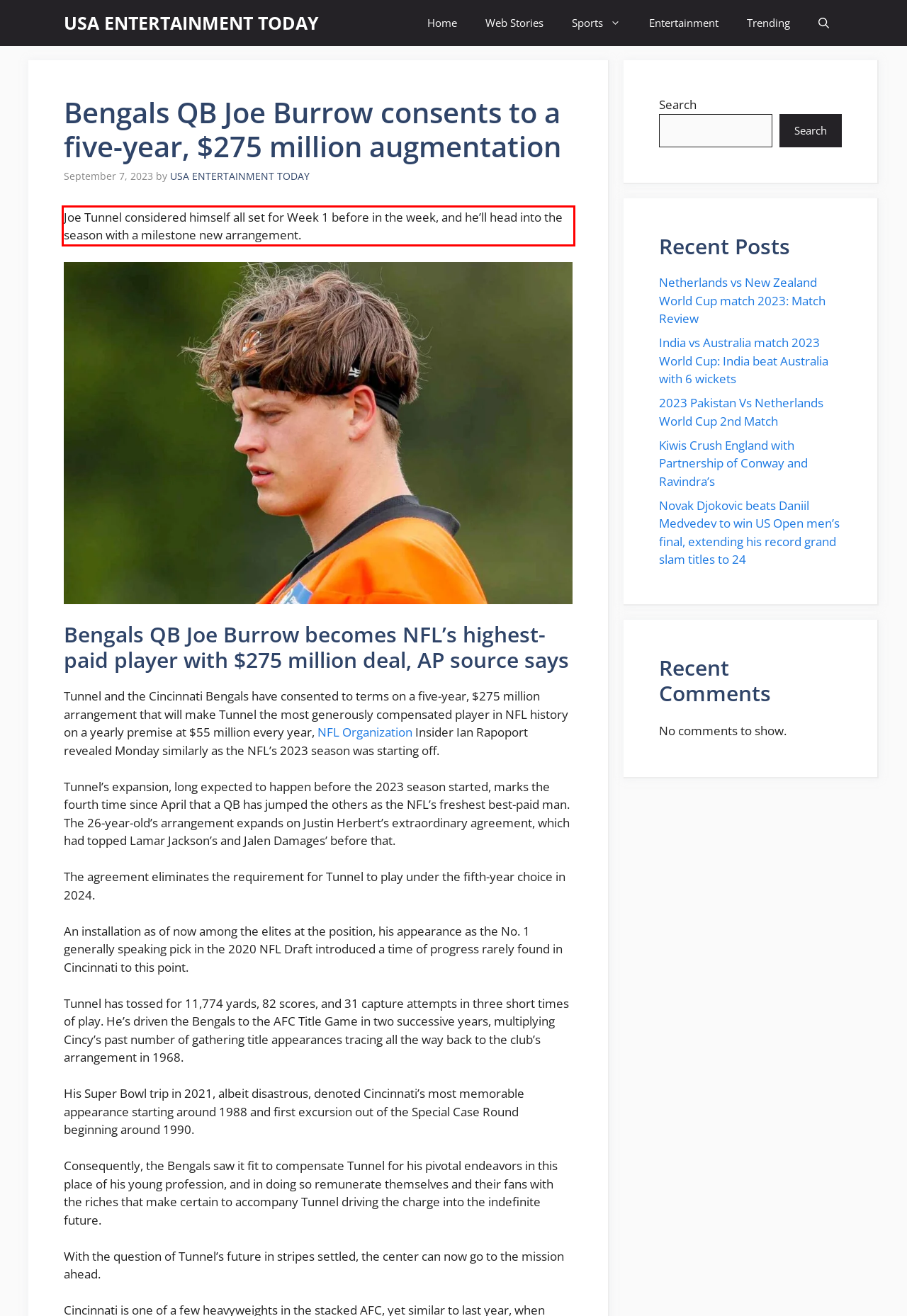Given a screenshot of a webpage, identify the red bounding box and perform OCR to recognize the text within that box.

Joe Tunnel considered himself all set for Week 1 before in the week, and he’ll head into the season with a milestone new arrangement.